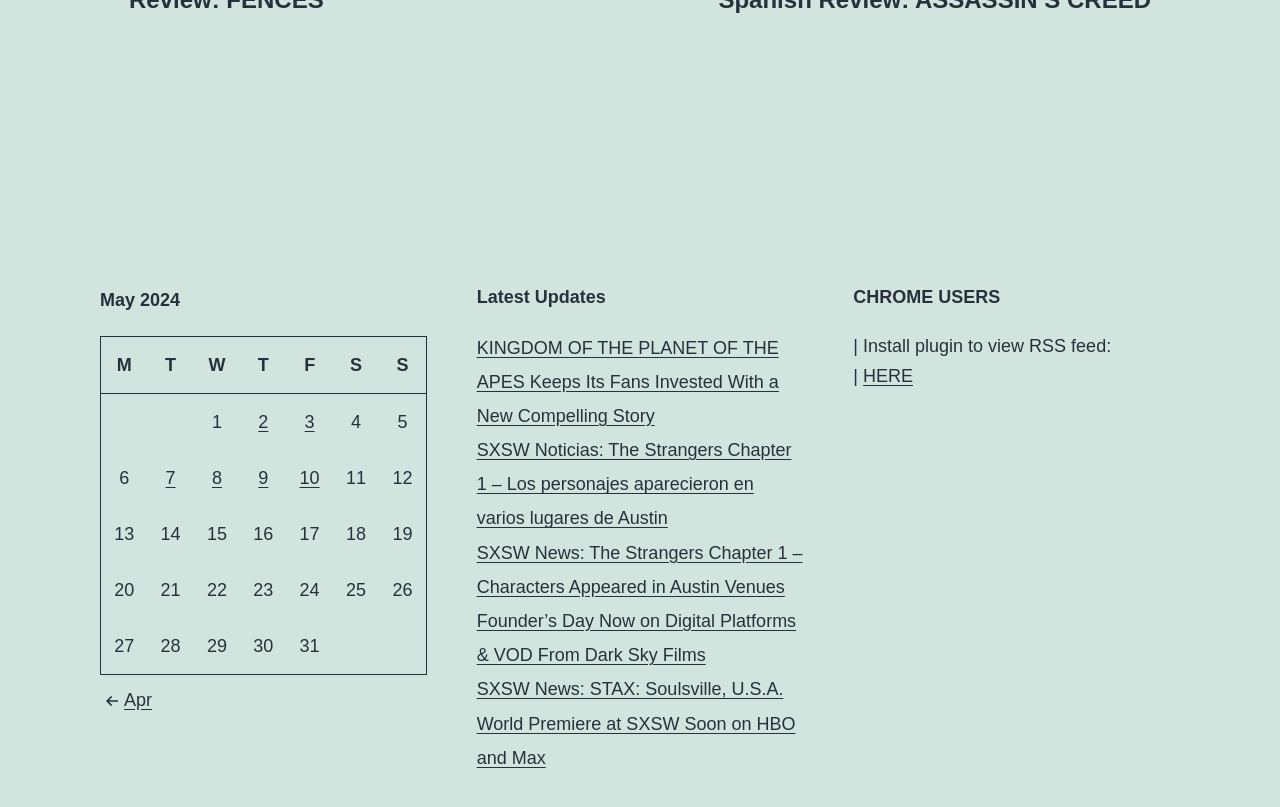How many links are in the 'Latest Updates' section?
Using the visual information, answer the question in a single word or phrase.

5